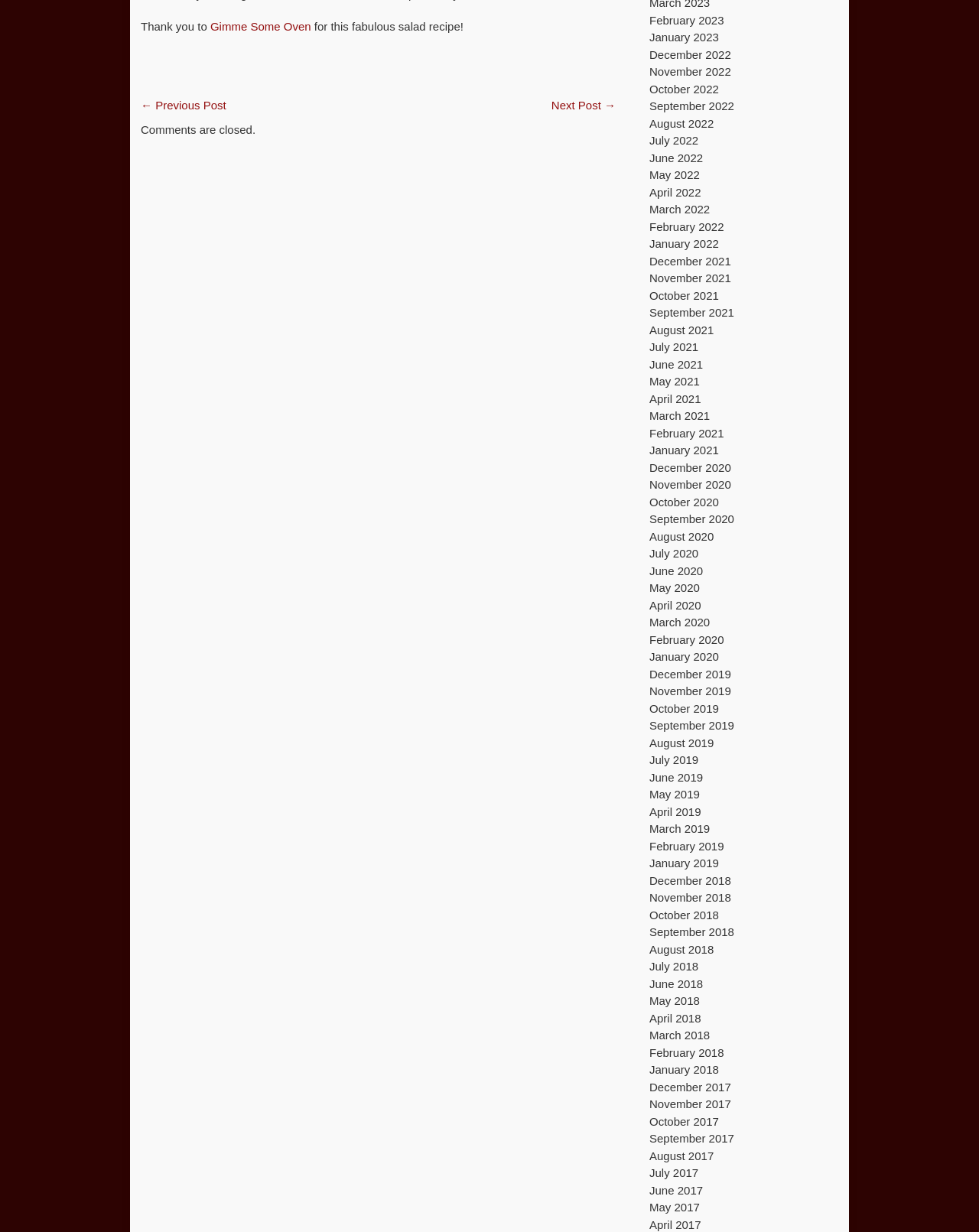Is the comment section open?
Give a detailed response to the question by analyzing the screenshot.

The static text element with the text 'Comments are closed.' indicates that the comment section is not open for this post.